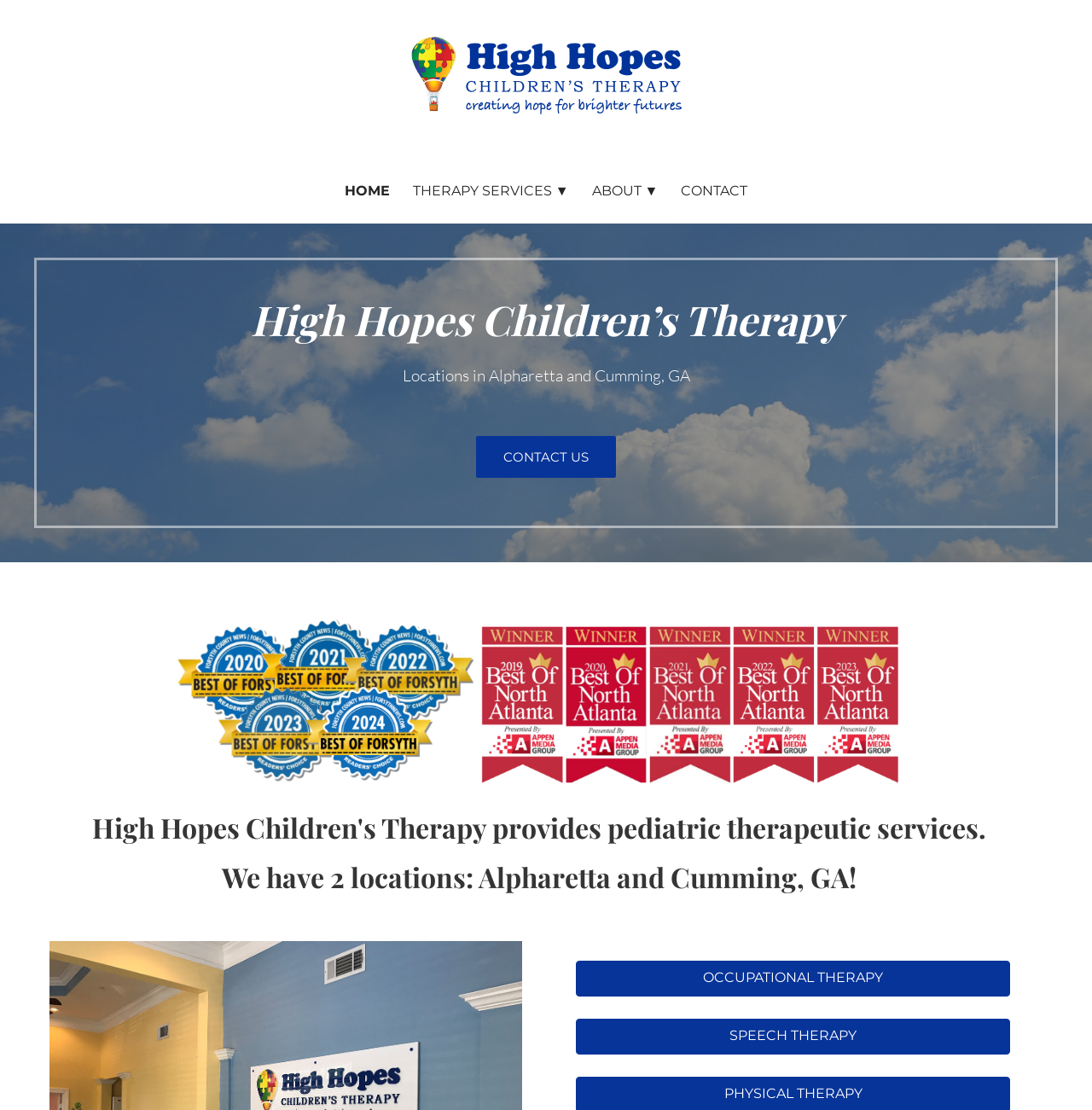For the following element description, predict the bounding box coordinates in the format (top-left x, top-left y, bottom-right x, bottom-right y). All values should be floating point numbers between 0 and 1. Description: Contact

[0.614, 0.143, 0.694, 0.202]